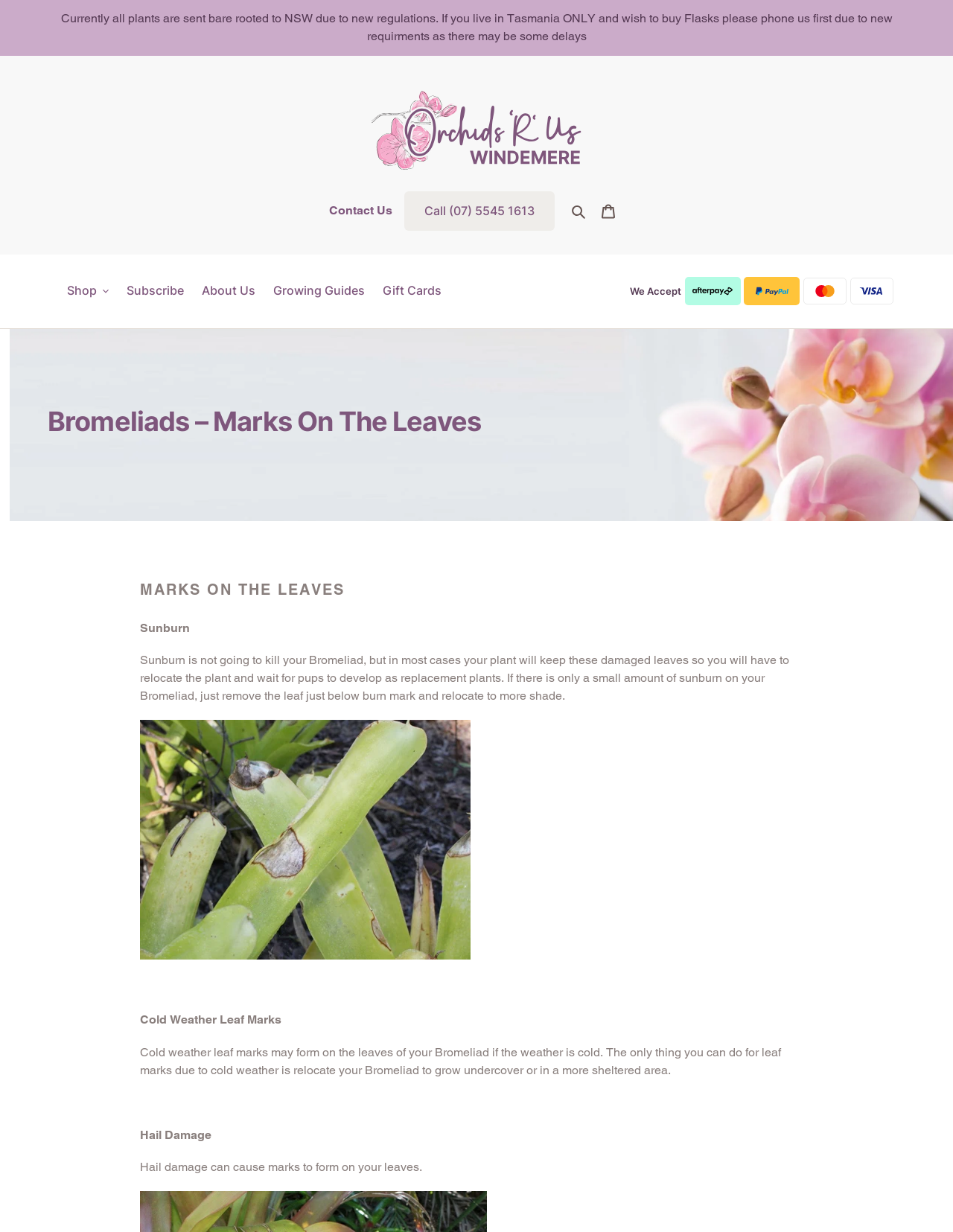Identify the bounding box coordinates of the clickable region required to complete the instruction: "View the 'Cart'". The coordinates should be given as four float numbers within the range of 0 and 1, i.e., [left, top, right, bottom].

[0.622, 0.158, 0.655, 0.185]